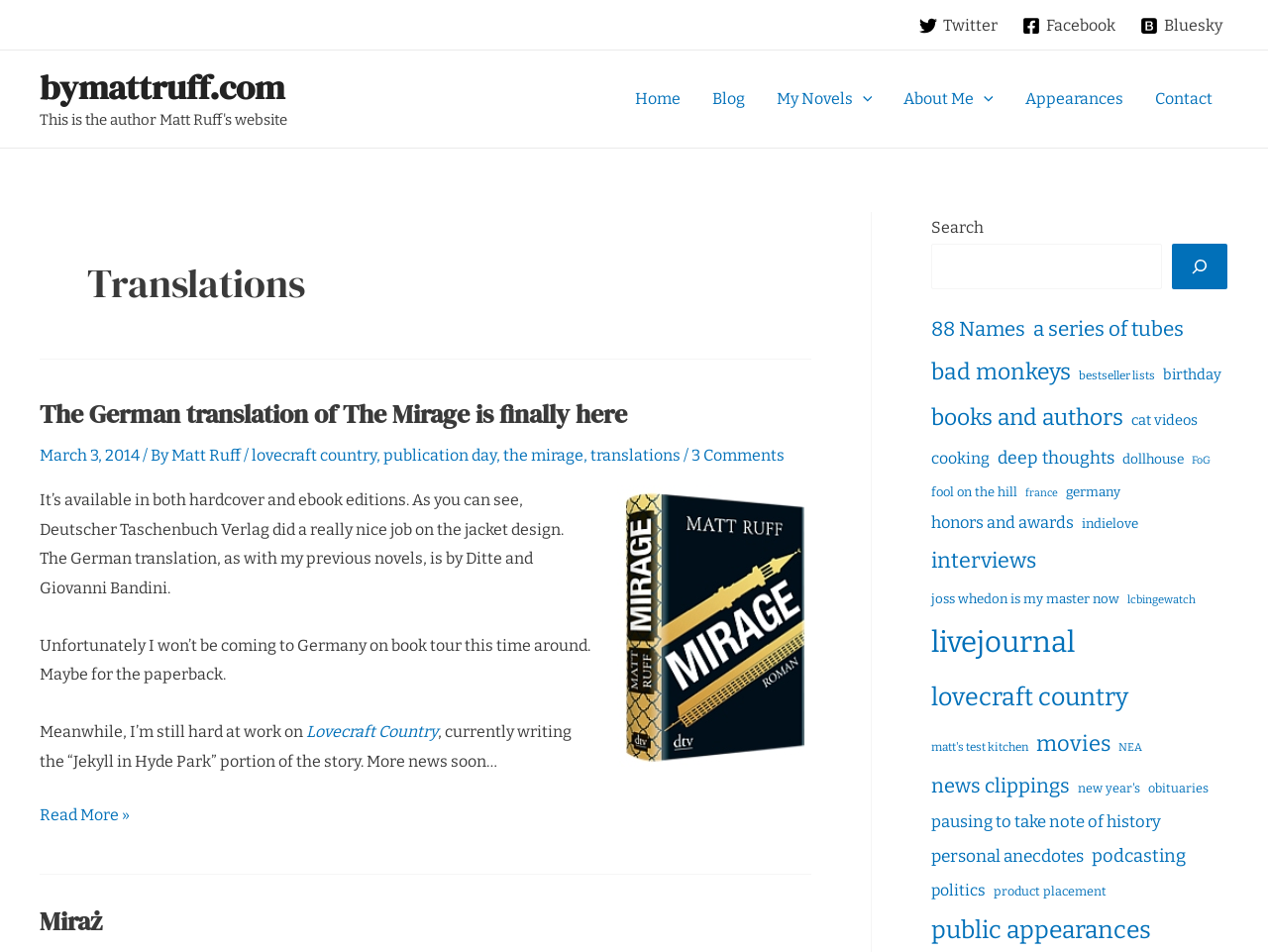Use the details in the image to answer the question thoroughly: 
What is the author's name?

The author's name can be found in the article section where it says 'By Matt Ruff'. This is a clear indication of the author's name.